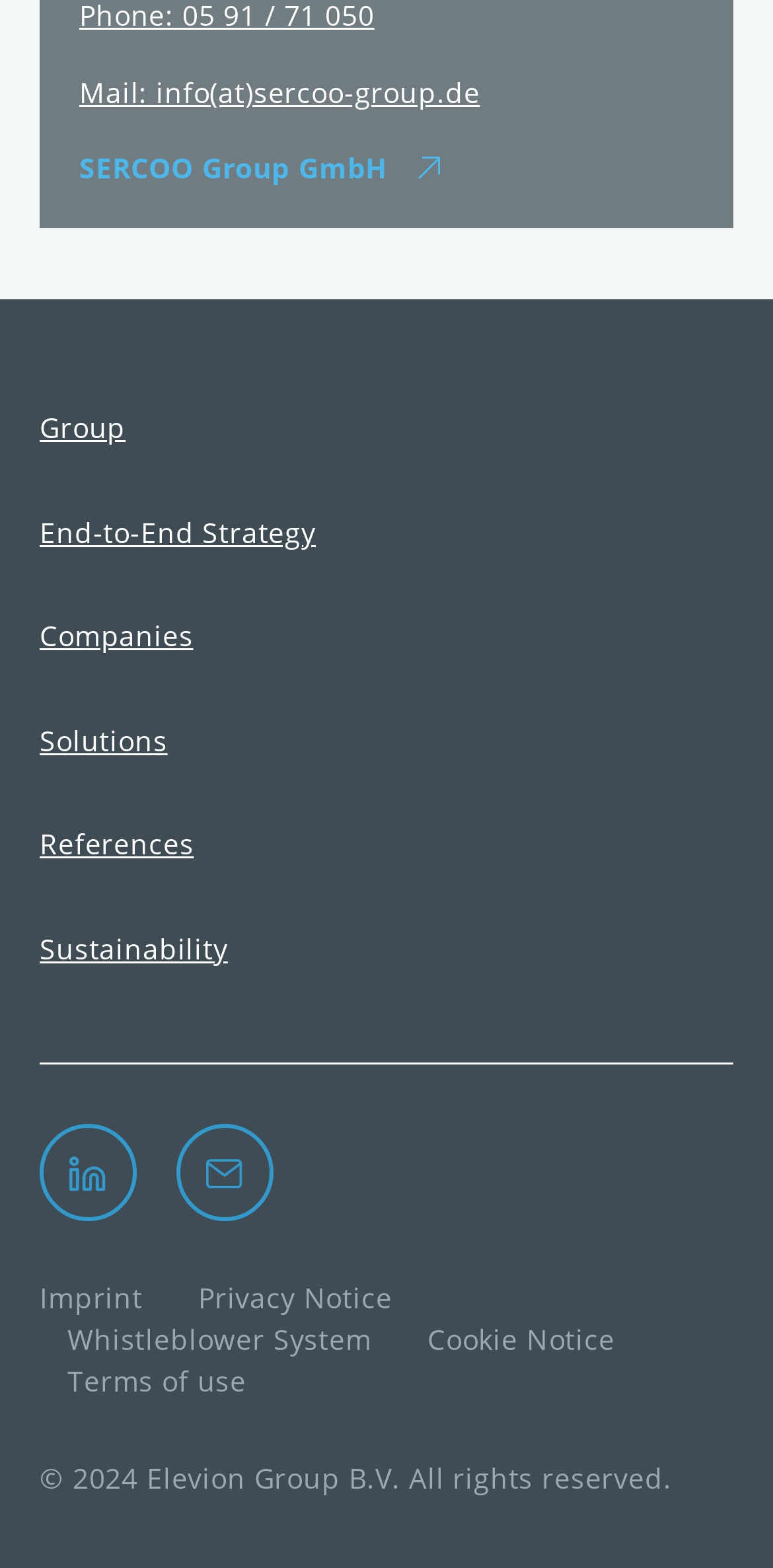How many main menu items are there?
Please provide a comprehensive answer based on the details in the screenshot.

I counted the number of link elements with text 'Group', 'End-to-End Strategy', 'Companies', 'Solutions', 'References', and 'Sustainability' which are located vertically on the left side of the page.